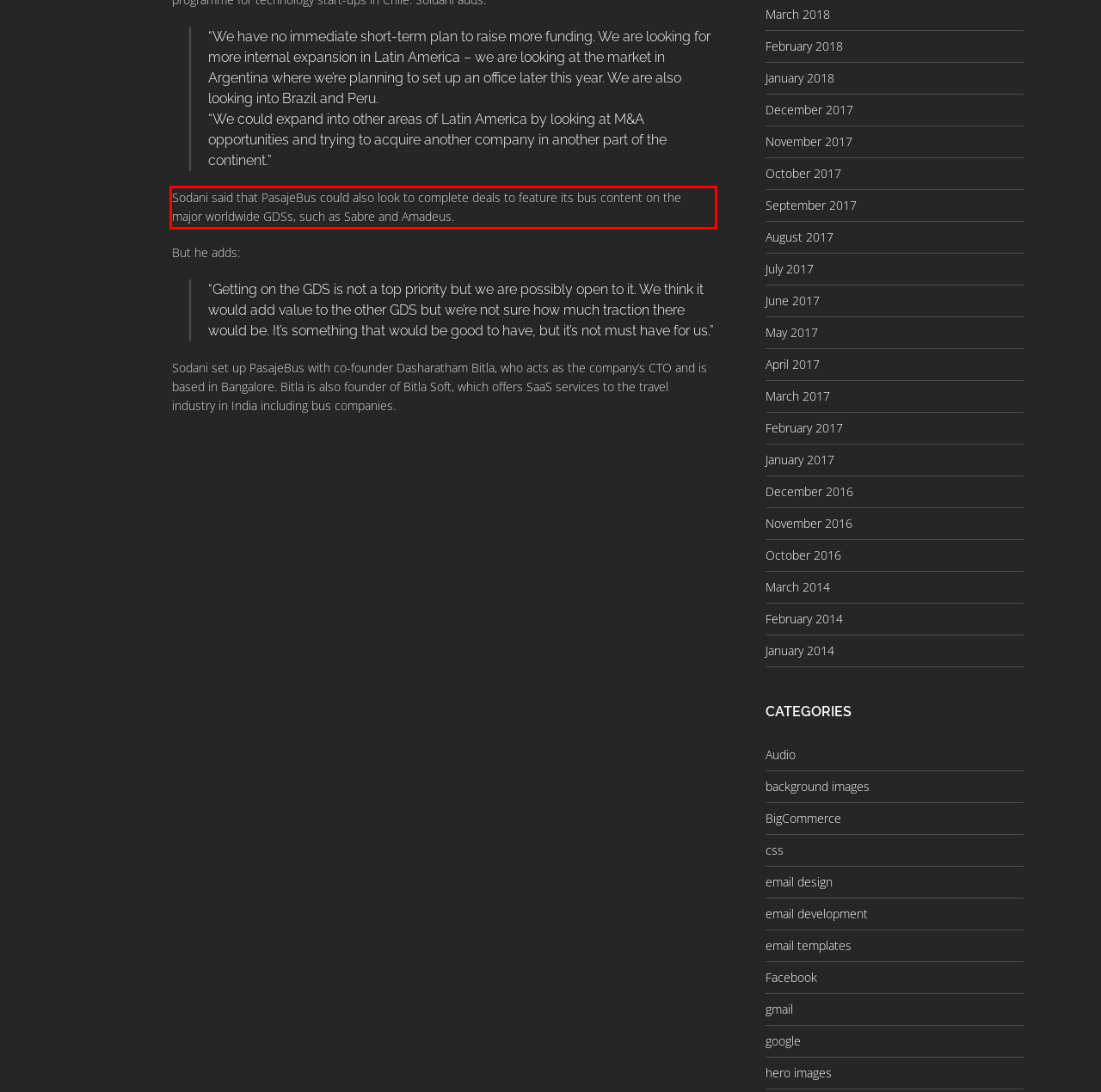Please examine the webpage screenshot and extract the text within the red bounding box using OCR.

Sodani said that PasajeBus could also look to complete deals to feature its bus content on the major worldwide GDSs, such as Sabre and Amadeus.